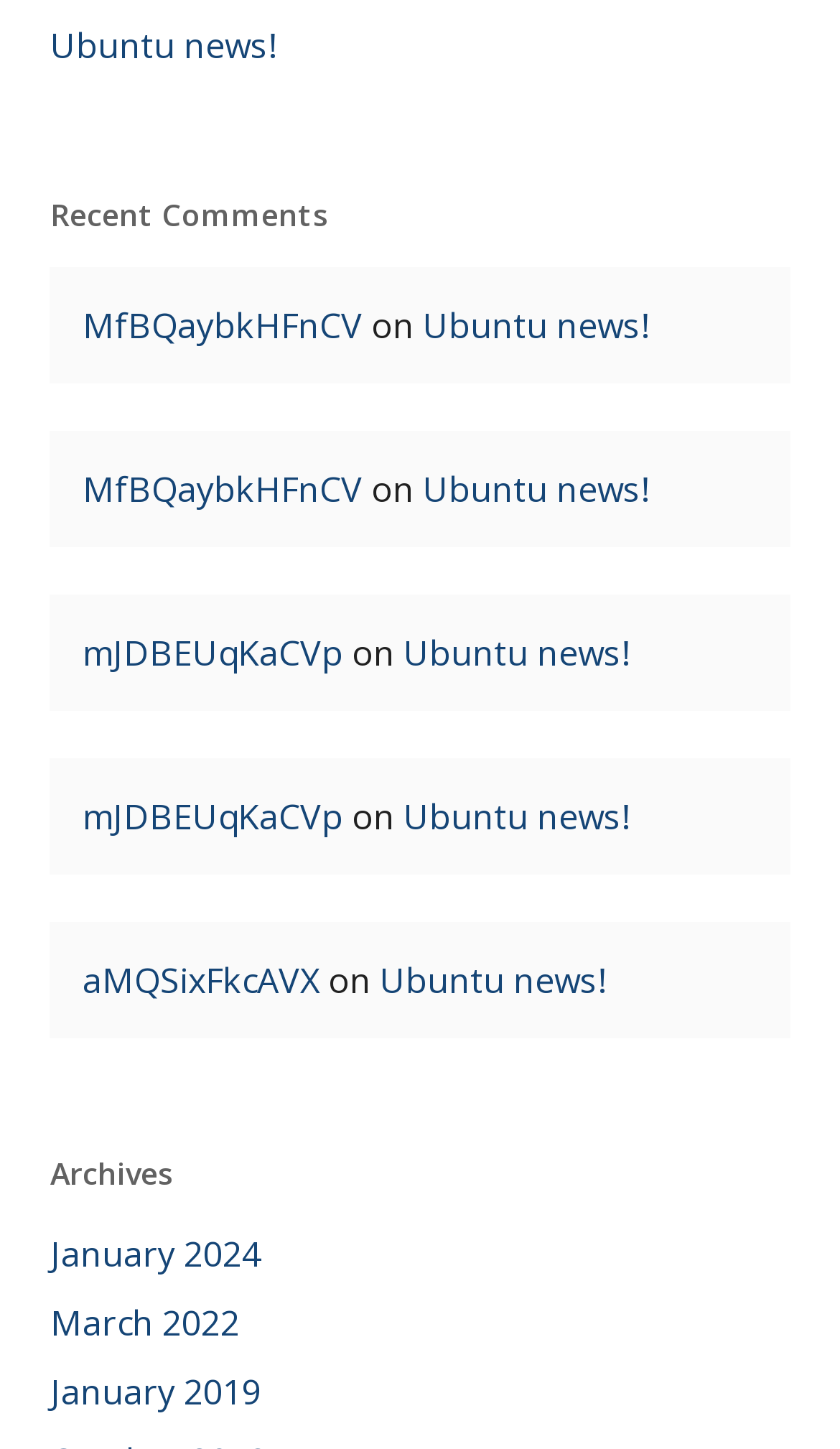How many archives are listed?
Refer to the image and provide a thorough answer to the question.

I counted the number of link elements under the 'Archives' heading, which are 'January 2024', 'March 2022', and 'January 2019', so there are 3 archives listed.